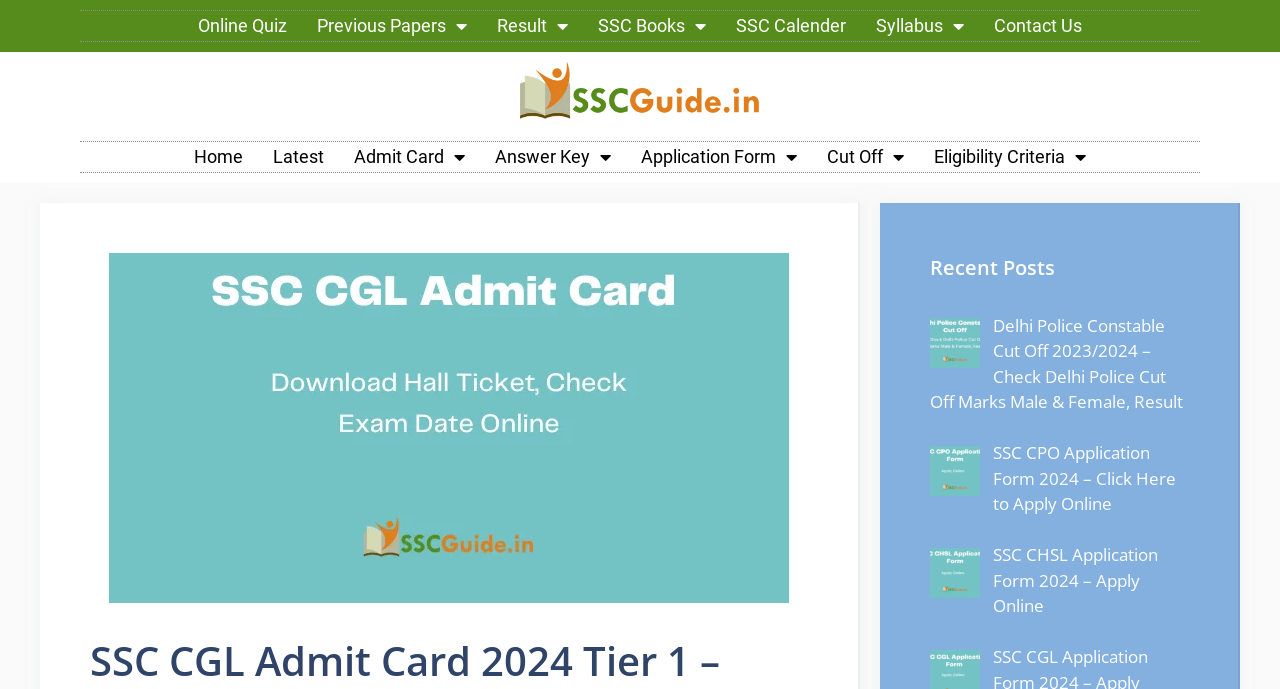Locate the bounding box coordinates of the clickable part needed for the task: "View SSC Books".

[0.455, 0.016, 0.563, 0.06]